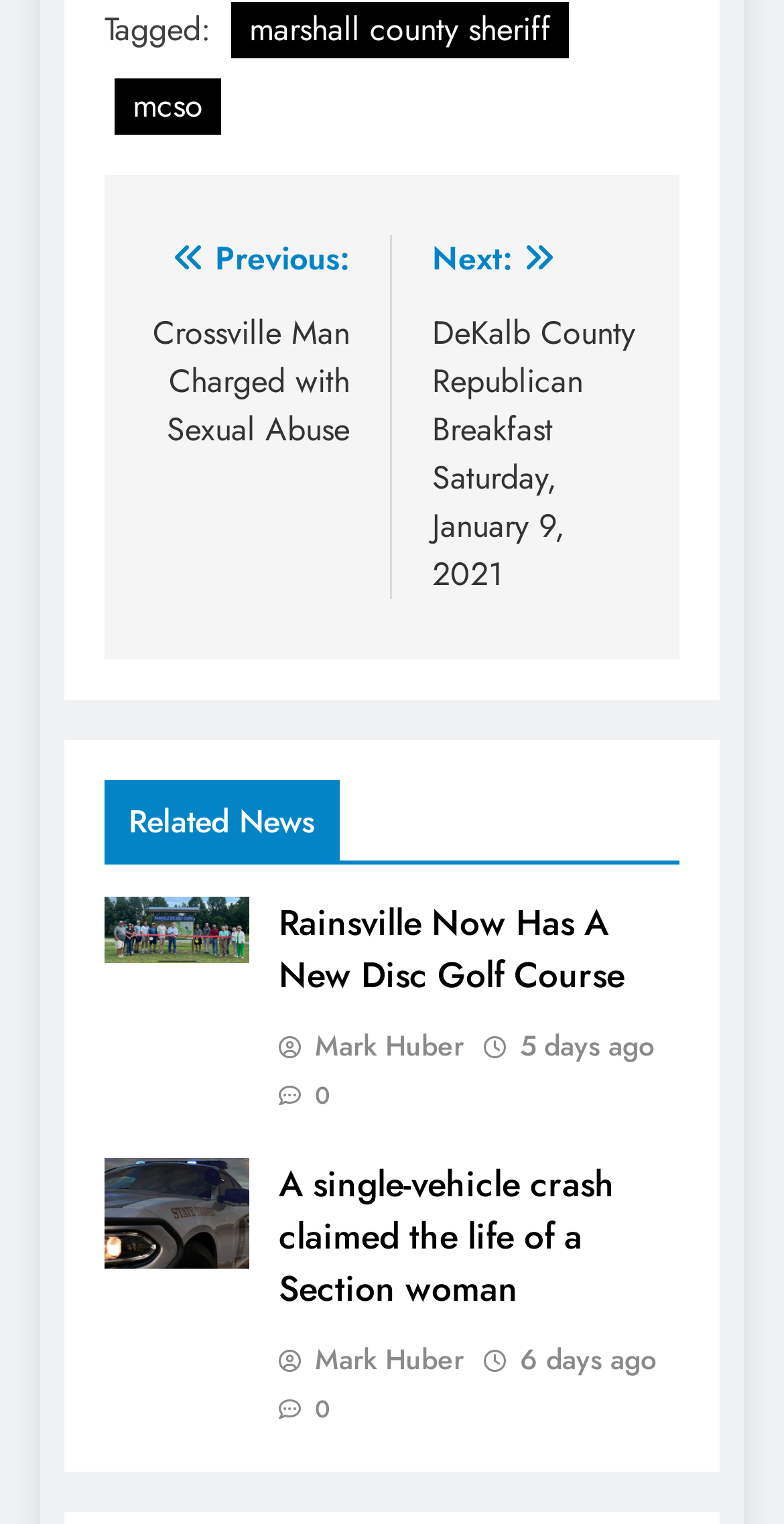Provide a short answer using a single word or phrase for the following question: 
What is the category of the post above the 'Post navigation' section?

Crossville Man Charged with Sexual Abuse